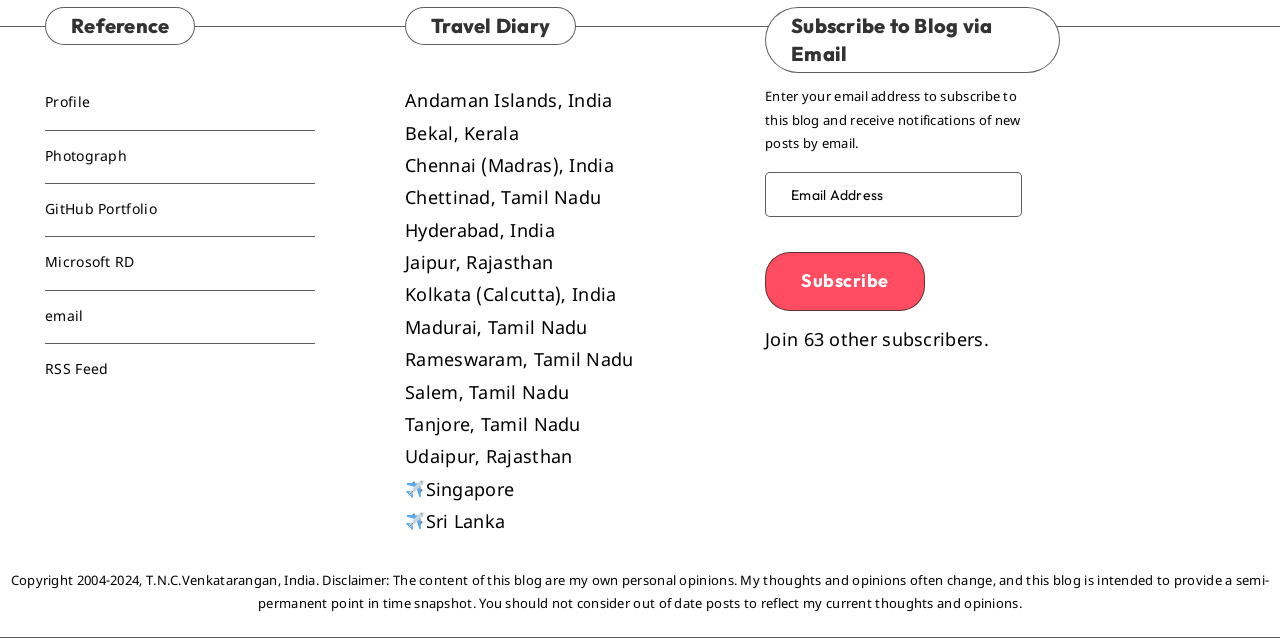Locate the bounding box coordinates of the UI element described by: "Udaipur, Rajasthan". The bounding box coordinates should consist of four float numbers between 0 and 1, i.e., [left, top, right, bottom].

[0.316, 0.701, 0.447, 0.737]